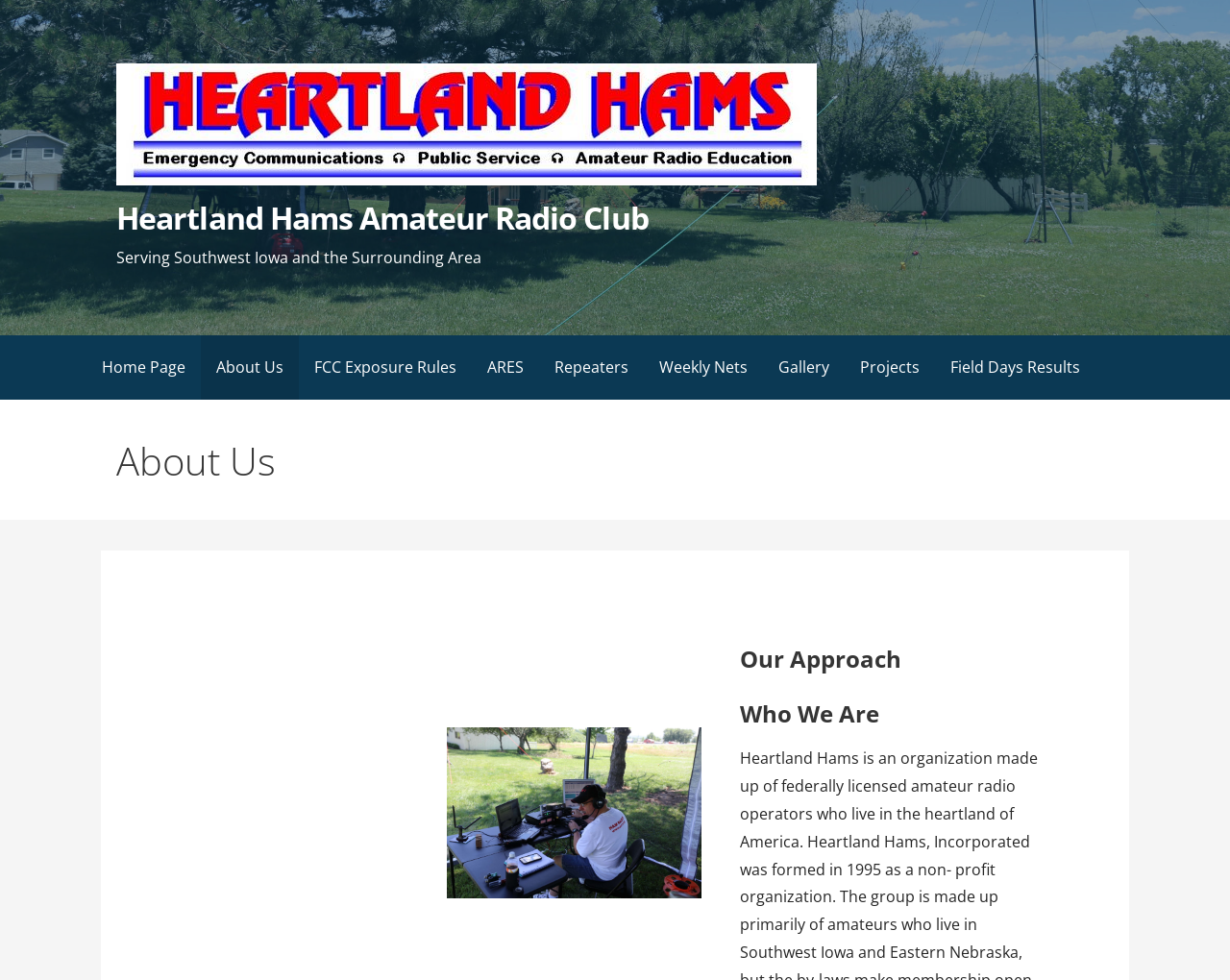Determine the bounding box coordinates of the element's region needed to click to follow the instruction: "go to home page". Provide these coordinates as four float numbers between 0 and 1, formatted as [left, top, right, bottom].

[0.07, 0.342, 0.163, 0.408]